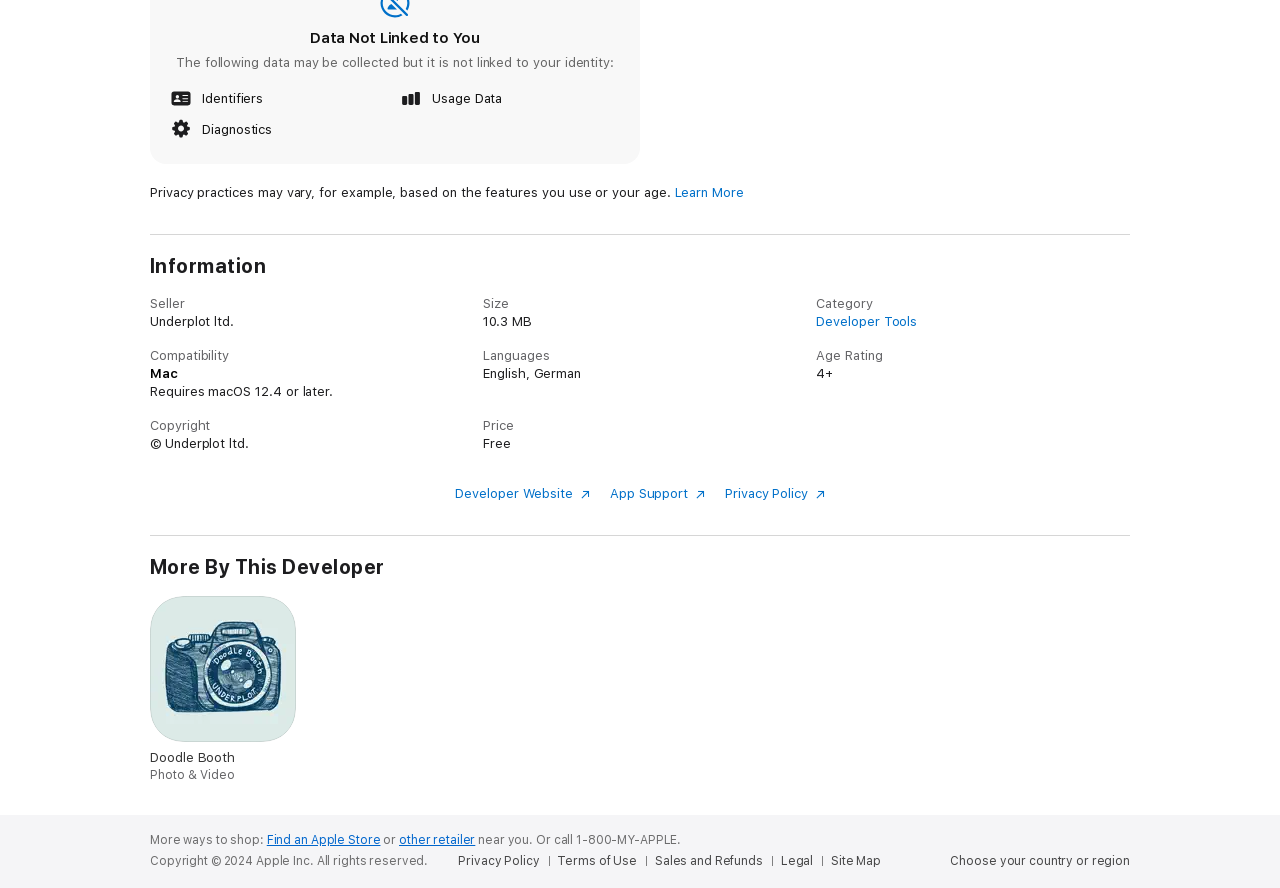What is the size of the app?
Kindly answer the question with as much detail as you can.

The answer can be found in the 'Information' section, where it lists the size as '10.3 megabytes', which is equivalent to '10.3 MB'.